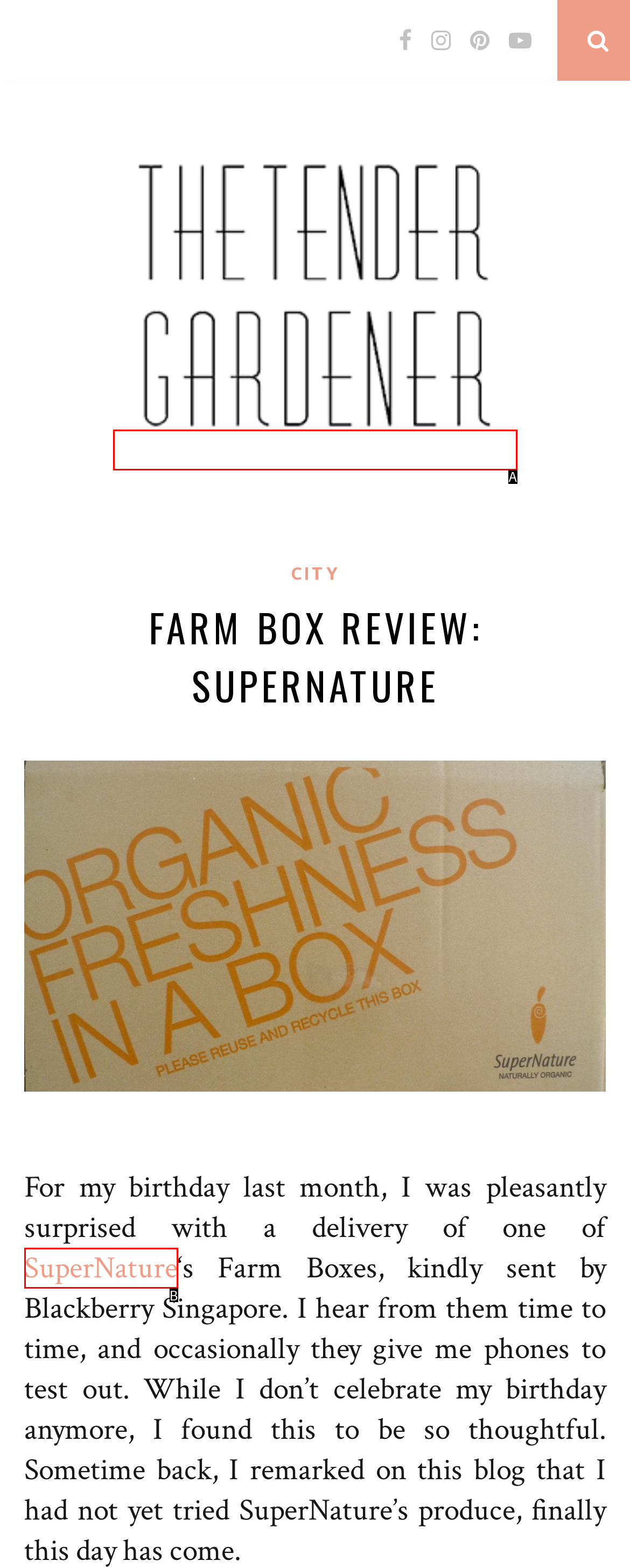Given the description: November 2020, select the HTML element that matches it best. Reply with the letter of the chosen option directly.

None